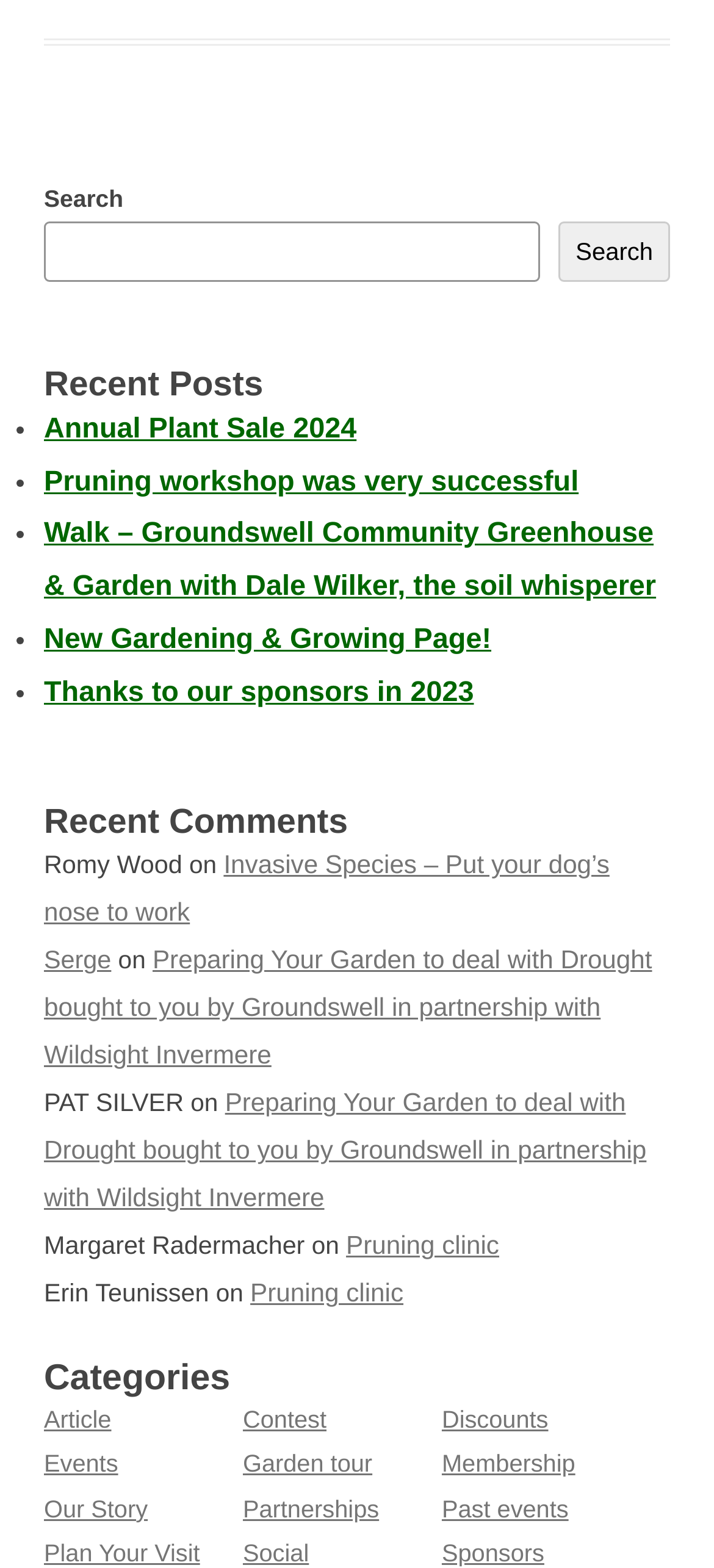Please answer the following question using a single word or phrase: 
What is the main purpose of the search bar?

Search posts